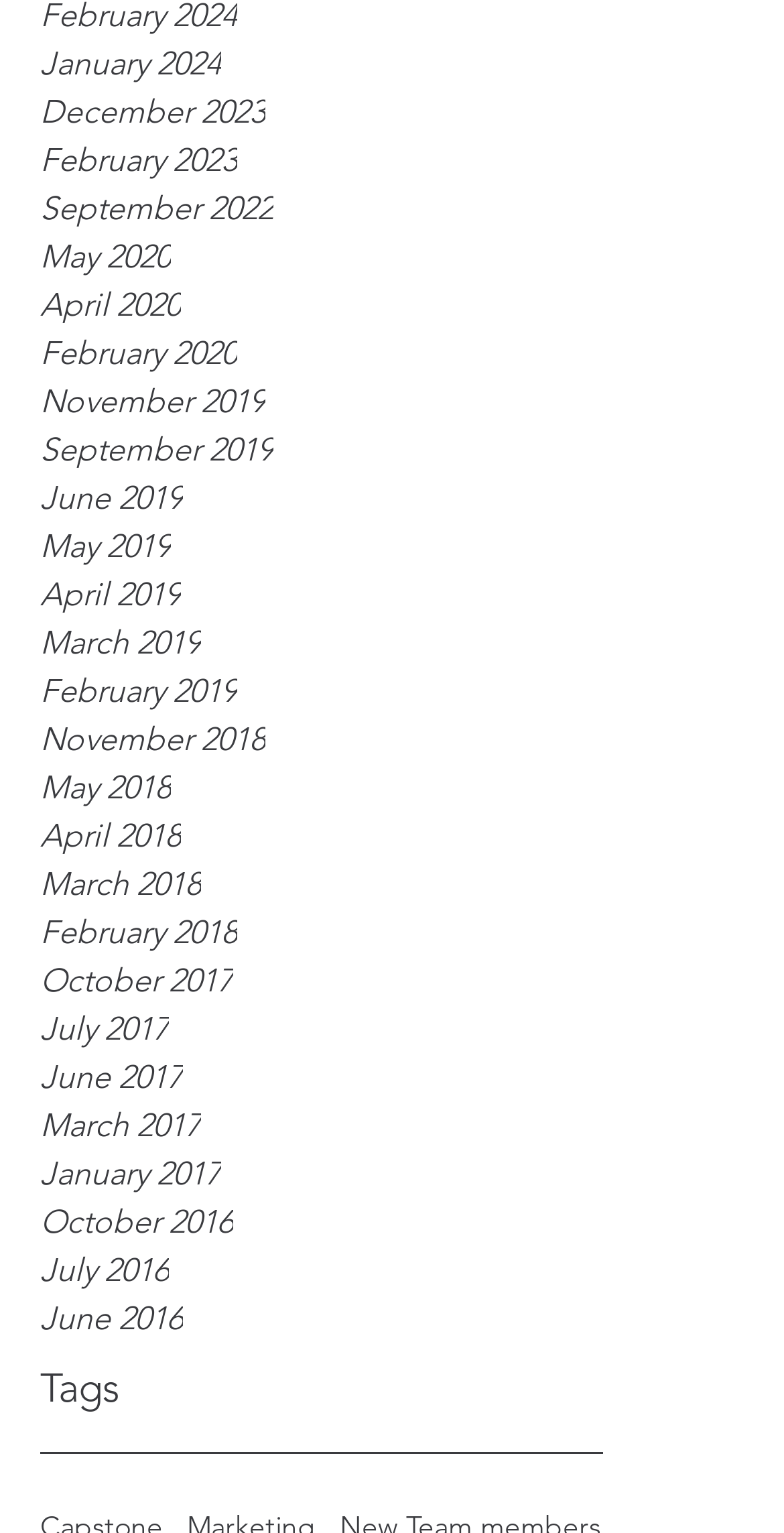How many months are listed on the webpage?
Based on the screenshot, give a detailed explanation to answer the question.

I counted the number of links at the top of the webpage, which appear to be a list of months. There are 34 links, each corresponding to a different month.